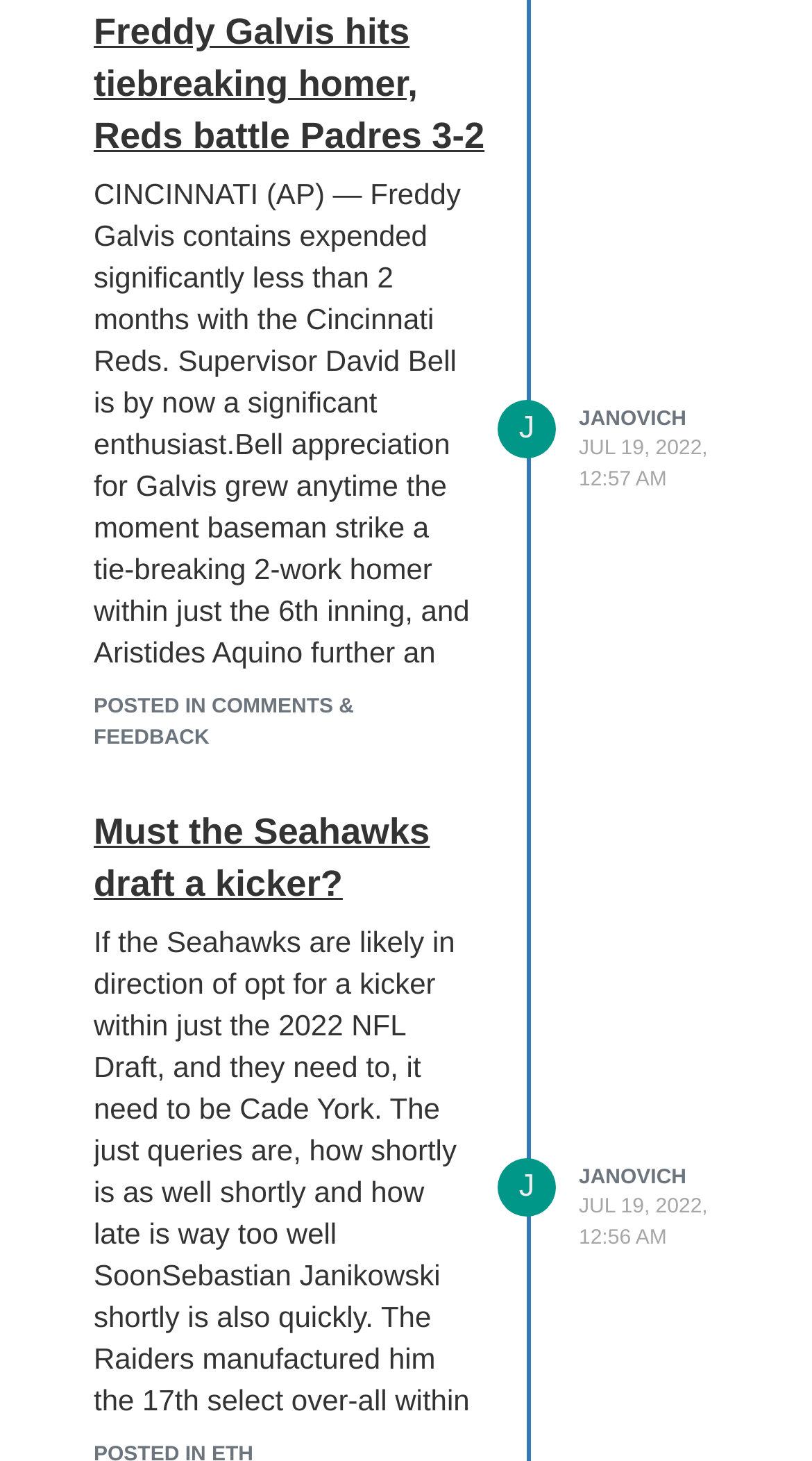Locate the UI element described by posted in Comments & Feedback and provide its bounding box coordinates. Use the format (top-left x, top-left y, bottom-right x, bottom-right y) with all values as floating point numbers between 0 and 1.

[0.115, 0.477, 0.436, 0.513]